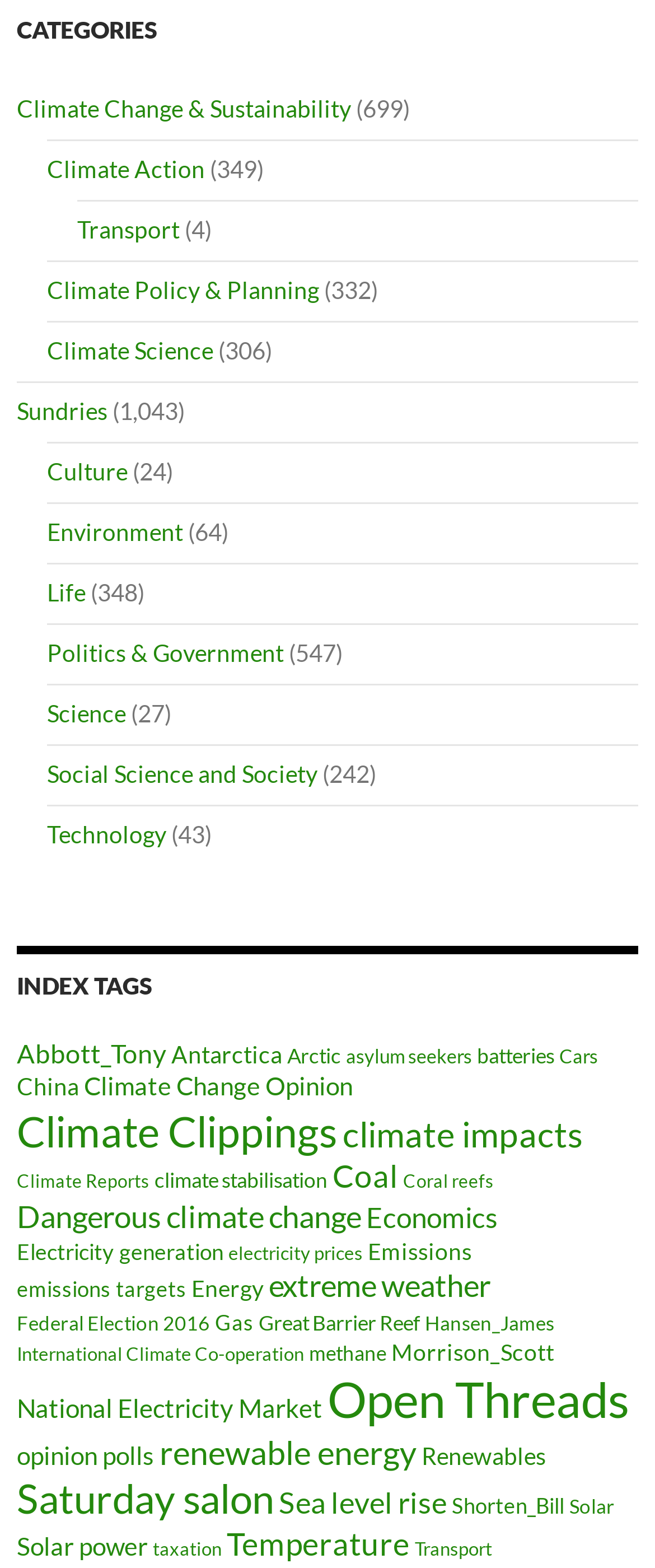Determine the coordinates of the bounding box that should be clicked to complete the instruction: "View Abbott_Tony". The coordinates should be represented by four float numbers between 0 and 1: [left, top, right, bottom].

[0.026, 0.661, 0.254, 0.681]